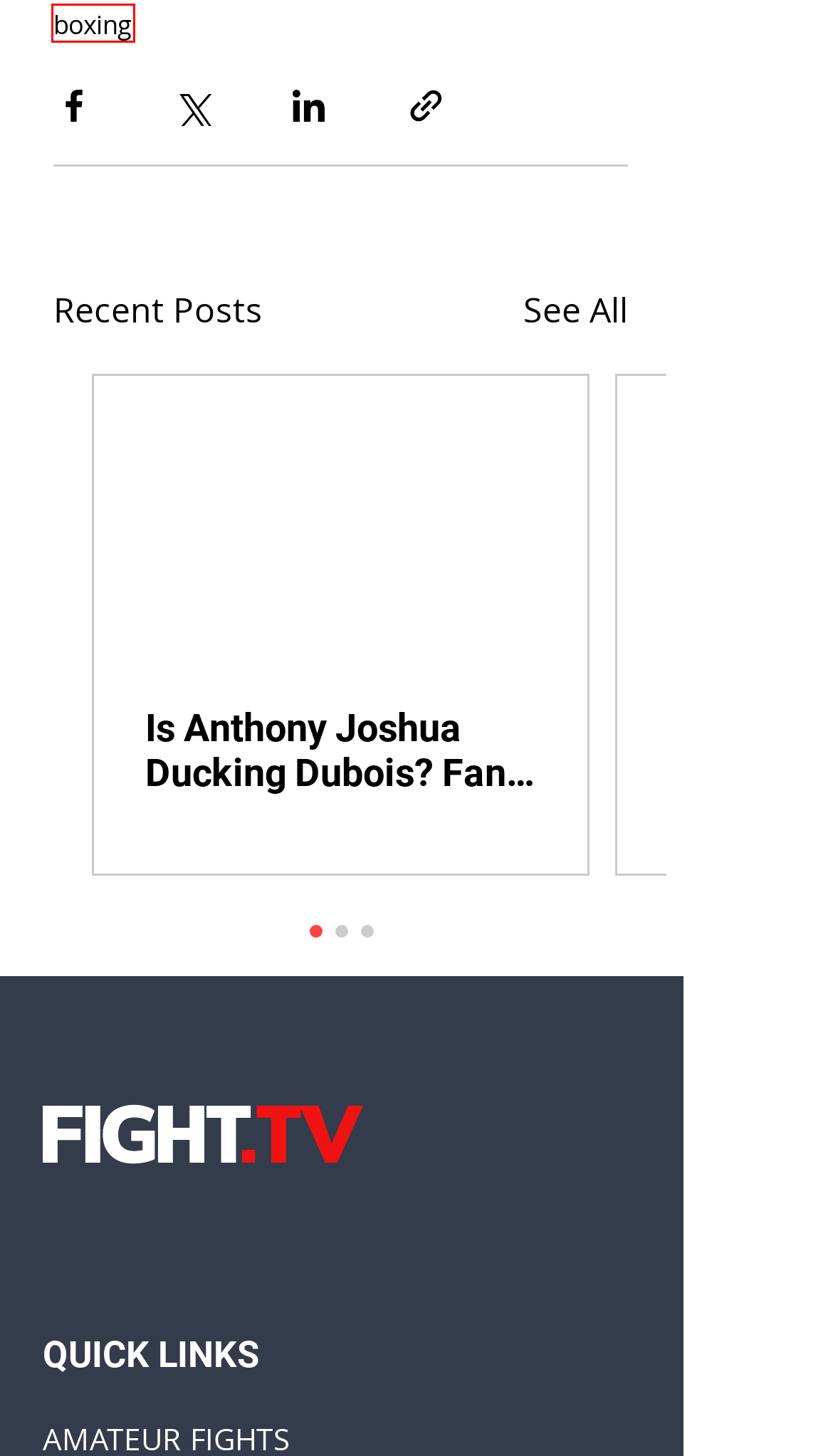Take a look at the provided webpage screenshot featuring a red bounding box around an element. Select the most appropriate webpage description for the page that loads after clicking on the element inside the red bounding box. Here are the candidates:
A. Tyson Fury | FIGHT.TV
B. Is Anthony Joshua Ducking Dubois? Fans Demand British Heavyweight Showdown!
C. Manny Pacquiao Set to Battle RIZIN Champion Chihiro Suzuki in July Exhibition Bout
D. MMA | FIGHT.TV
E. Boxing | FIGHT.TV
F. boxing
G. Live Streaming & Fight Report News | FIGHT.TV
H. FIGHT.TV | Boxing Live Streams

F